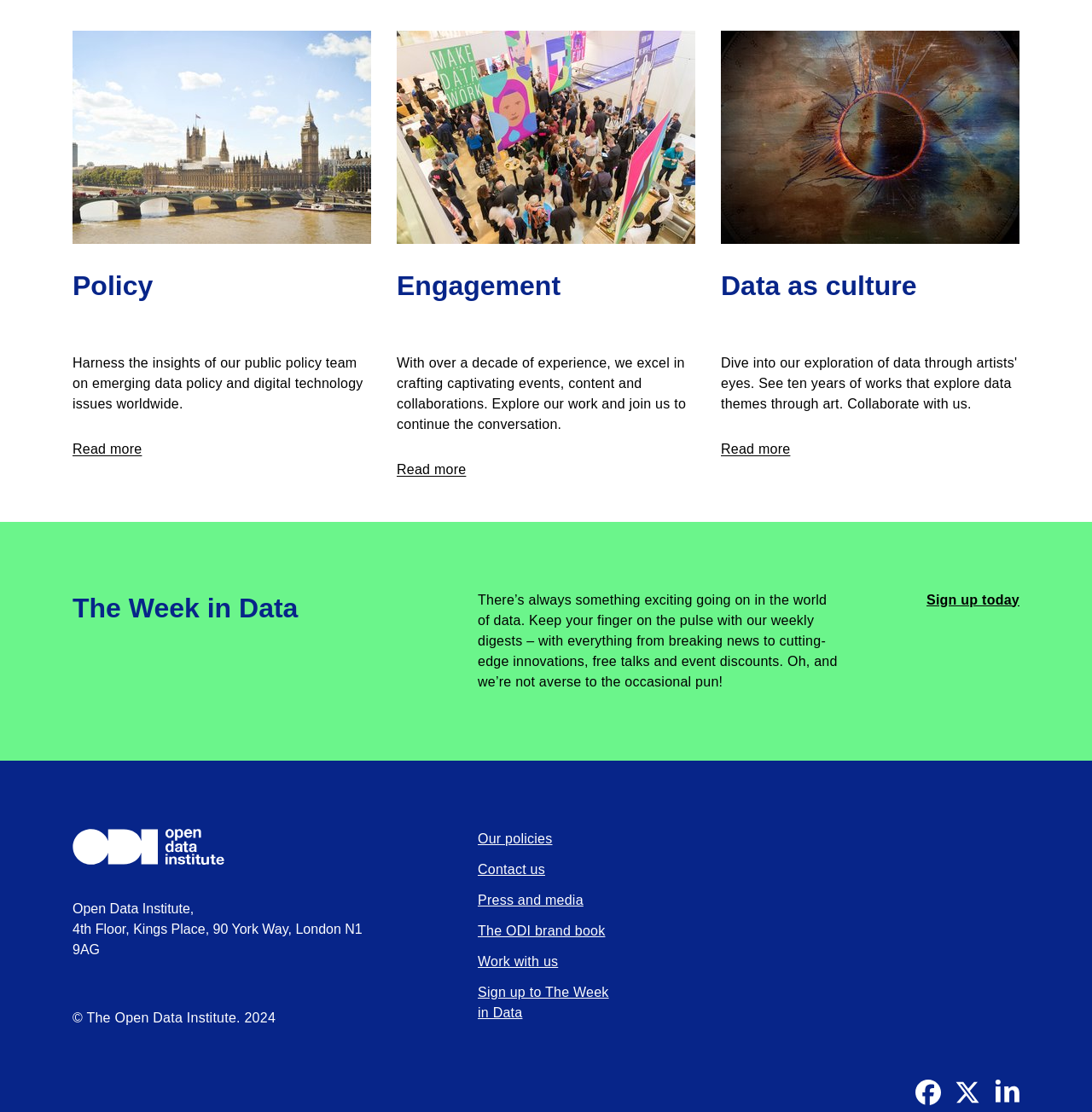Provide a short answer using a single word or phrase for the following question: 
What is the topic of the 'Policy' section?

Data policy and digital technology